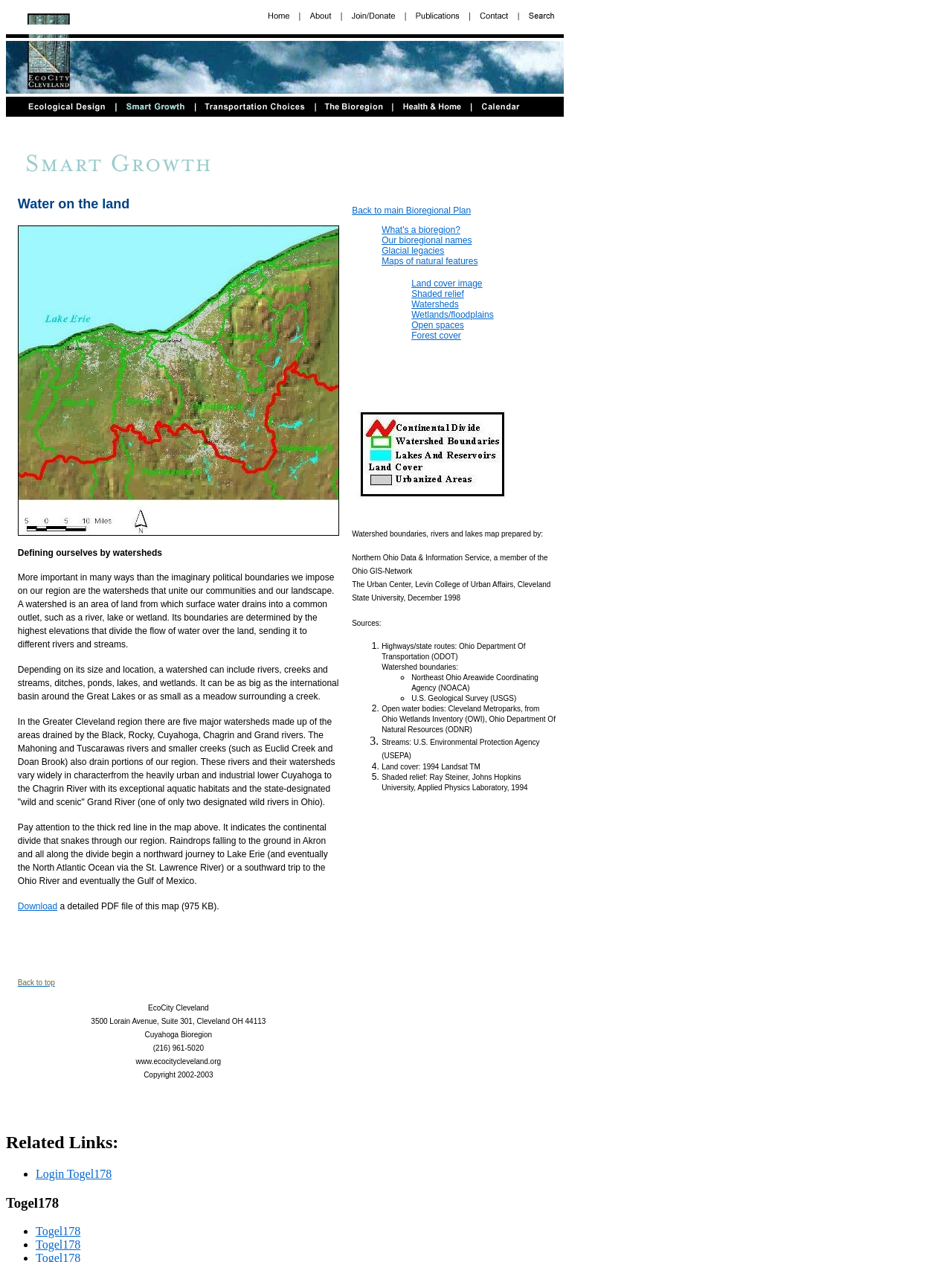What is the size of the downloadable PDF file?
Based on the image, answer the question in a detailed manner.

The webpage provides a link to download a detailed PDF file of the map, which is 975 KB in size.